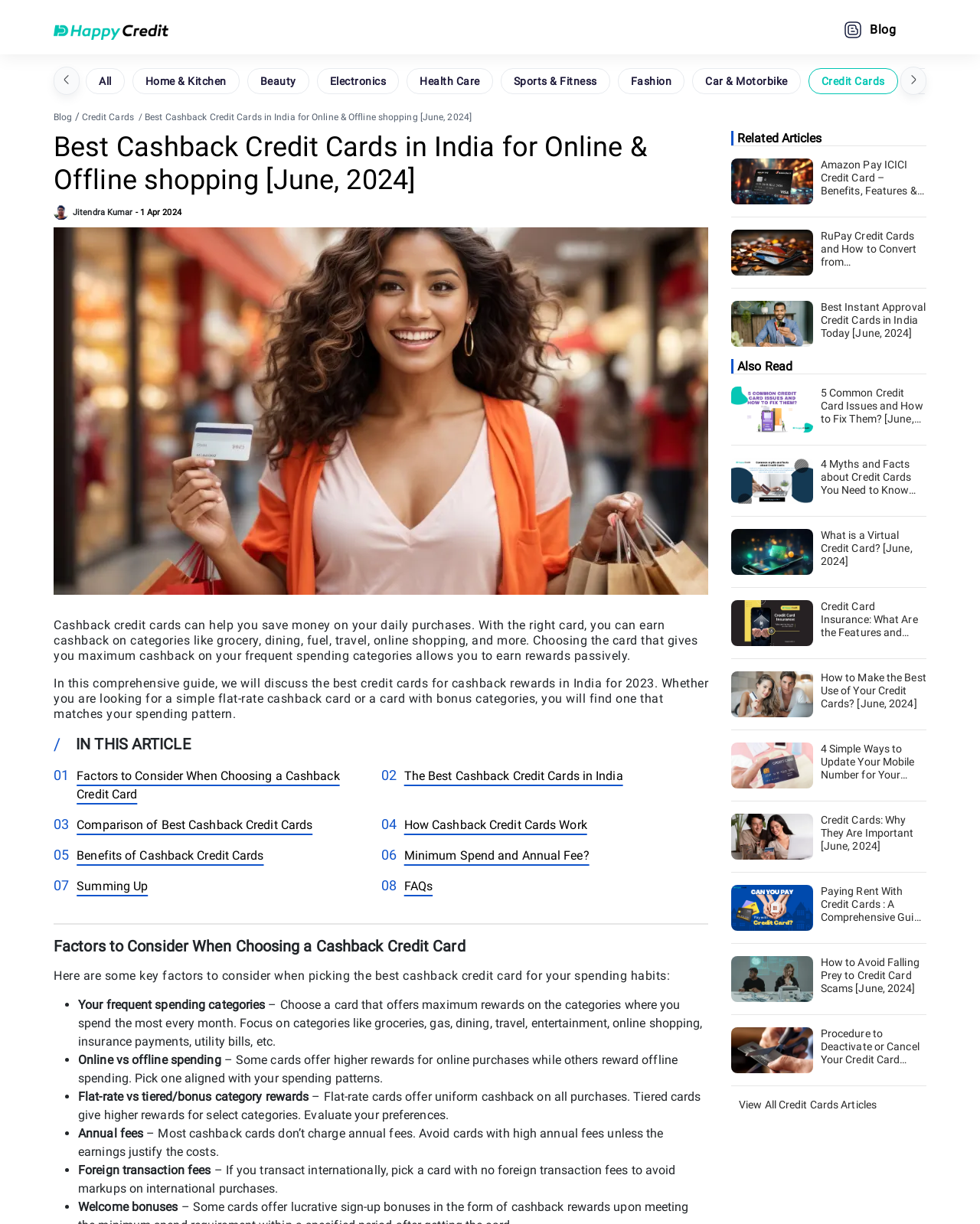Analyze the image and answer the question with as much detail as possible: 
What is the purpose of the article?

The purpose of the article can be determined by reading the introductory paragraph which states that the article will discuss the best credit cards for cashback rewards in India for 2023.